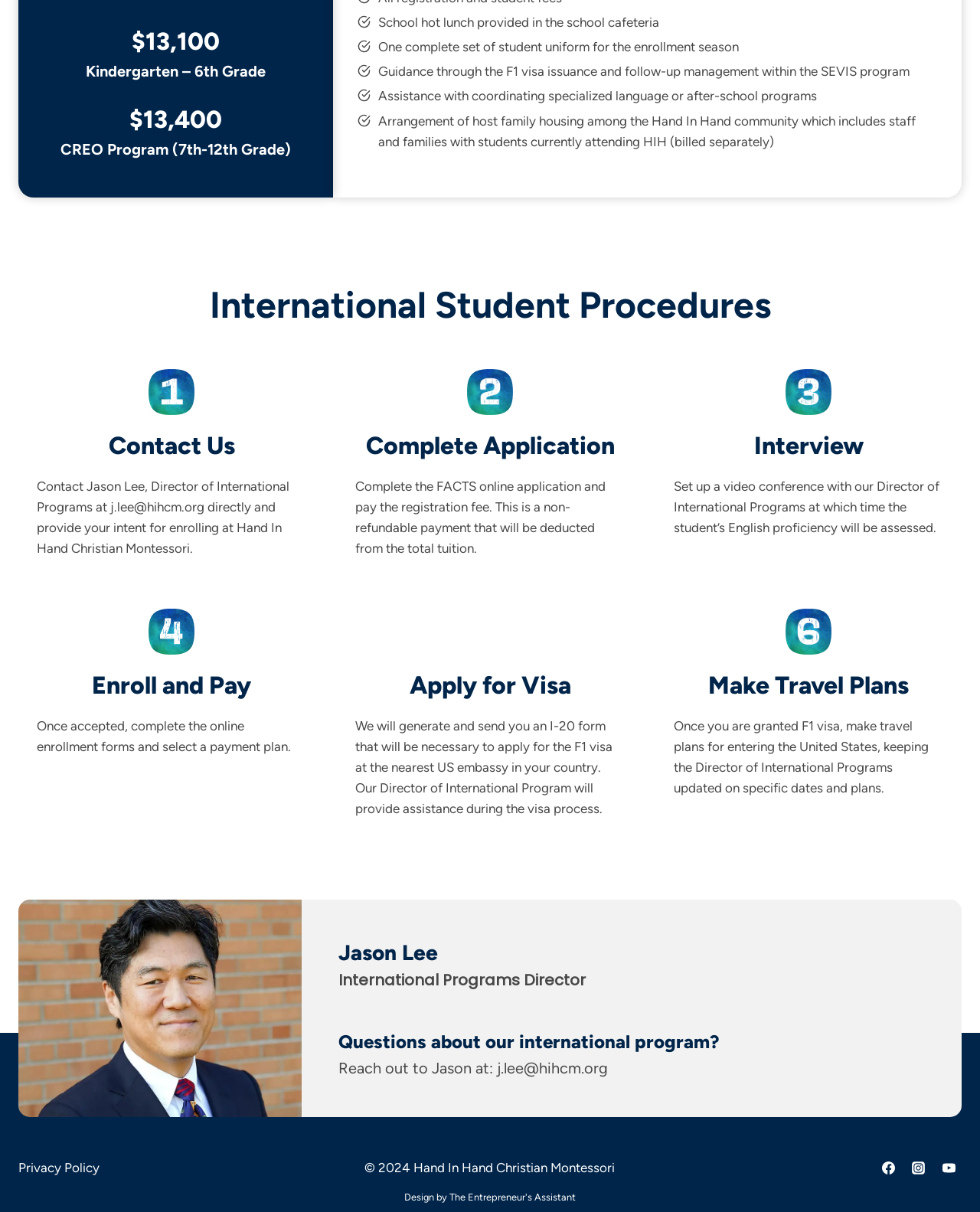Provide the bounding box coordinates of the HTML element this sentence describes: "Home". The bounding box coordinates consist of four float numbers between 0 and 1, i.e., [left, top, right, bottom].

None